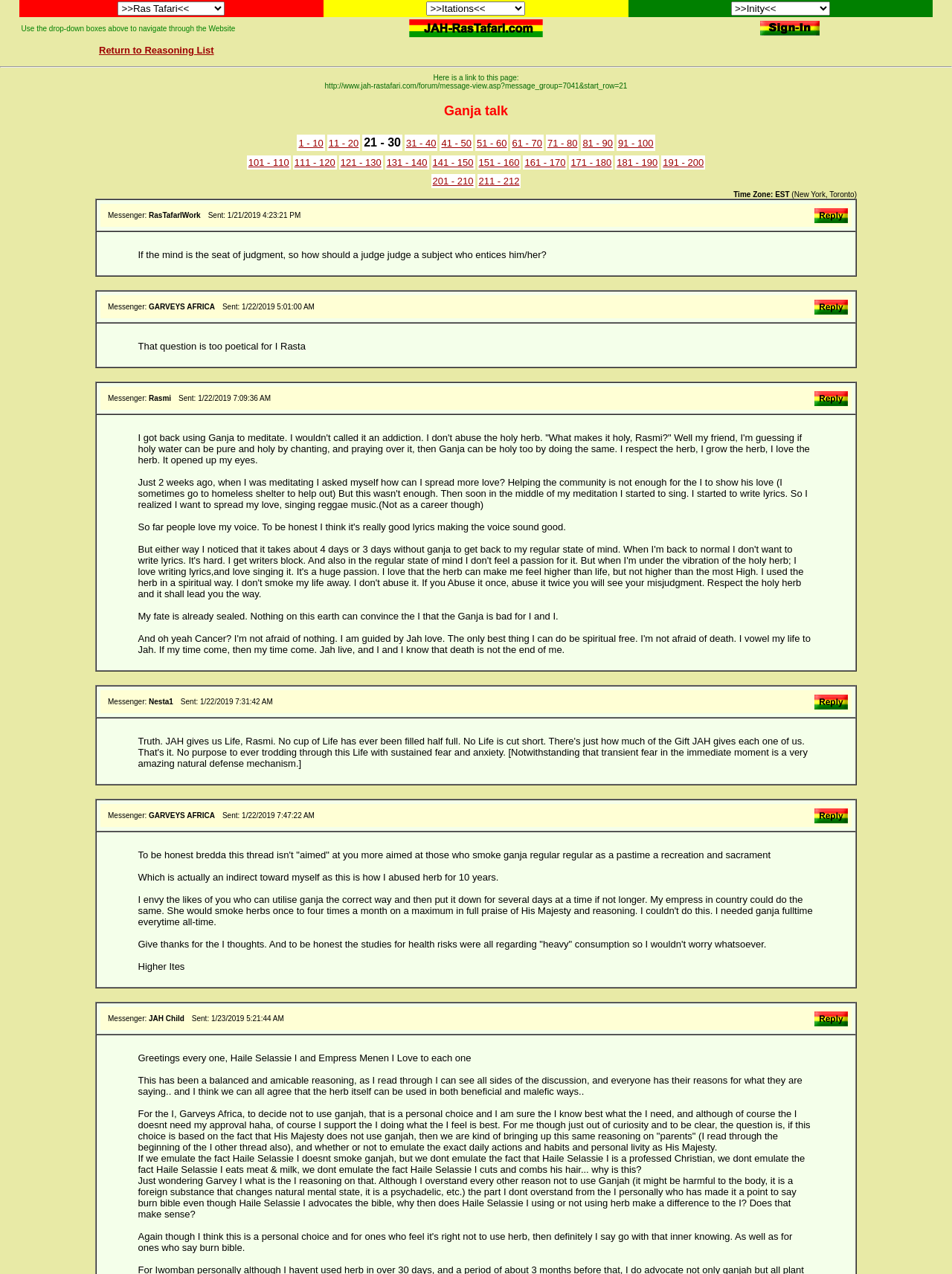Locate the bounding box coordinates of the element I should click to achieve the following instruction: "Follow the link to page http://www.jah-rastafari.com/forum/message-view.asp?message_group=7041&start_row=21".

[0.341, 0.064, 0.659, 0.071]